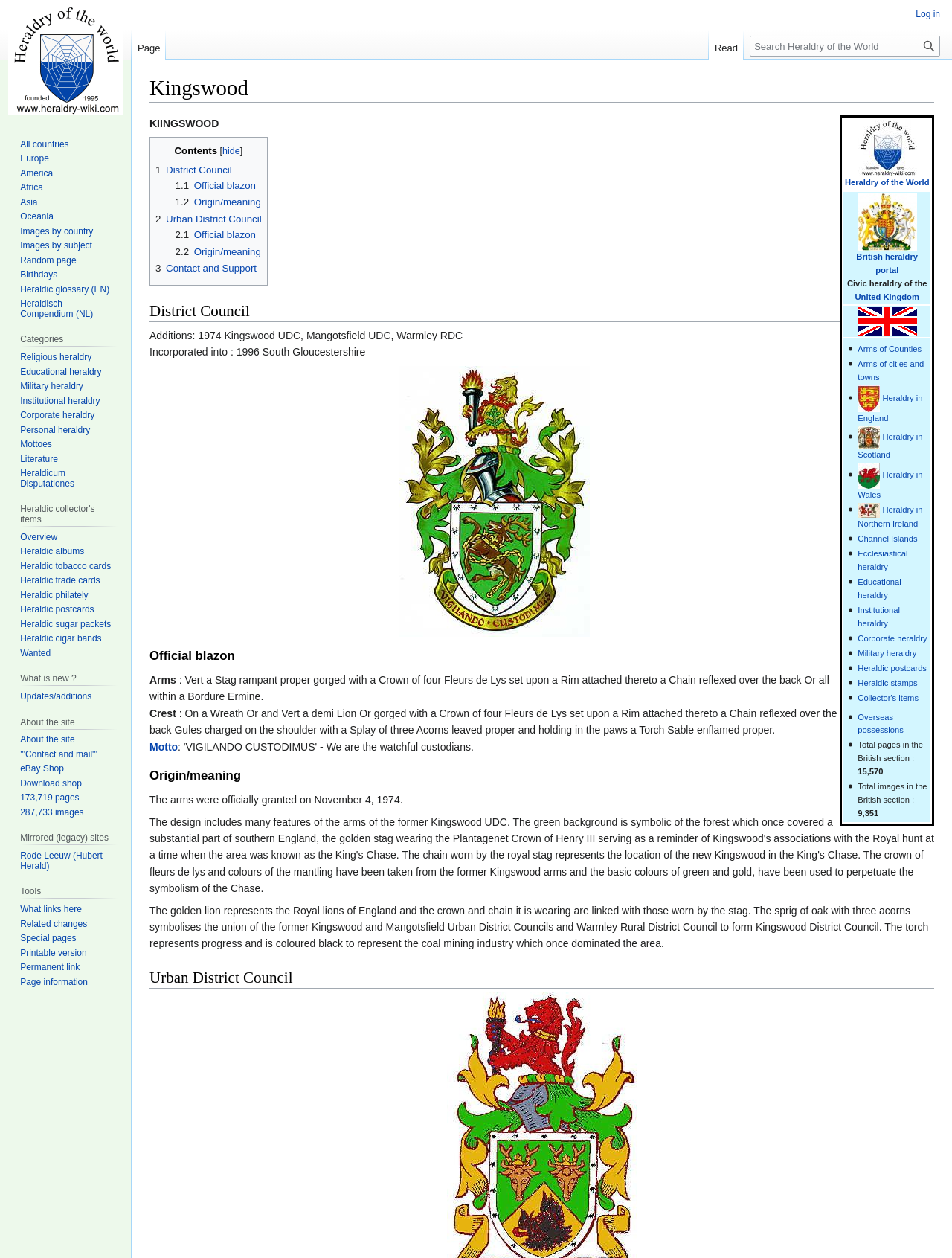What is the name of the image file mentioned in the webpage?
Based on the image, give a one-word or short phrase answer.

Logo-new.jpg